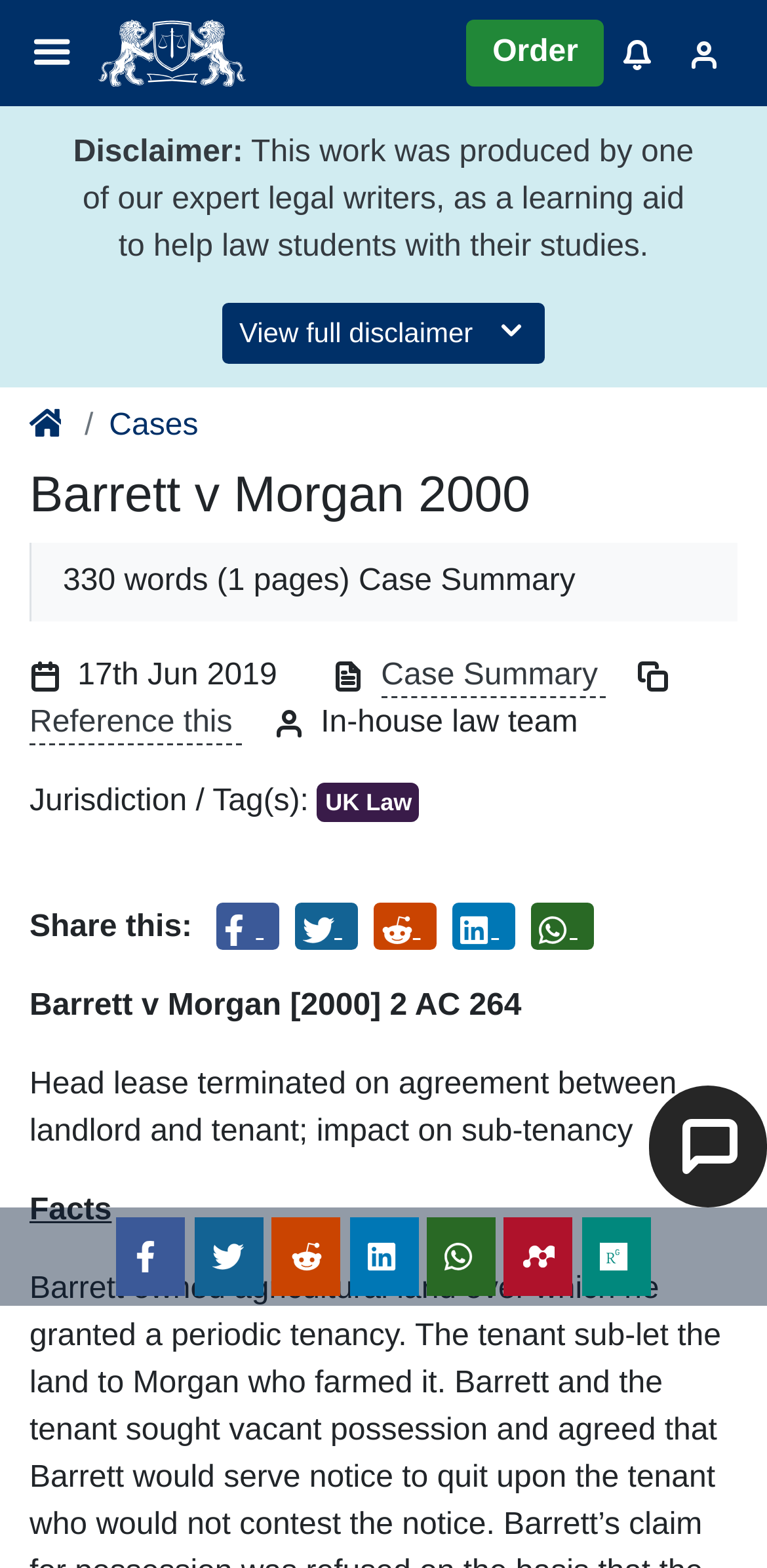Using the element description: "LawTeacher Free law study resources", determine the bounding box coordinates. The coordinates should be in the format [left, top, right, bottom], with values between 0 and 1.

[0.128, 0.013, 0.341, 0.055]